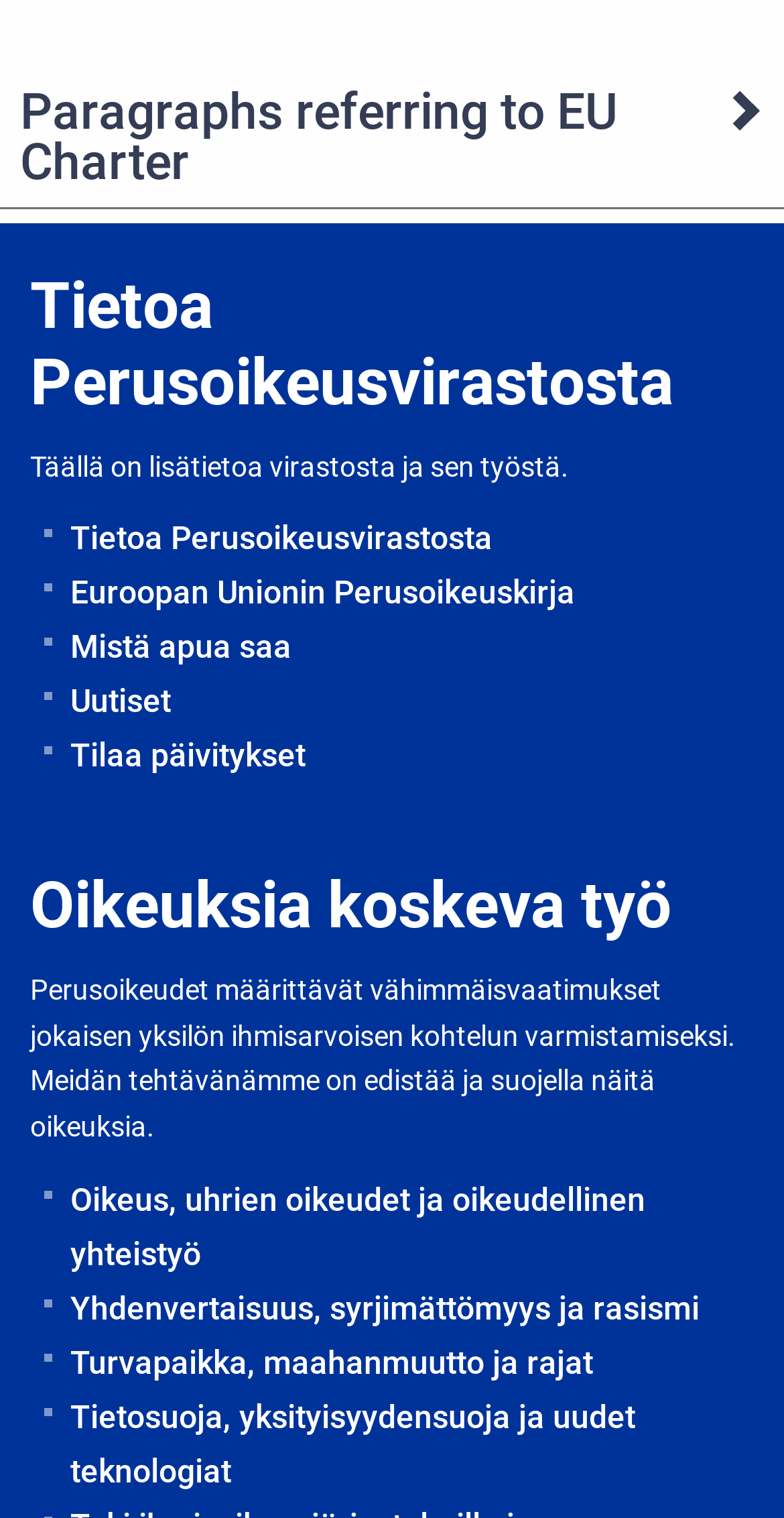What can be found on the webpage?
Please respond to the question with a detailed and thorough explanation.

The webpage contains links to various topics related to human rights, such as the EU Charter, rights-related work, and equality, as well as information about the institution itself, suggesting that the webpage is a resource for finding information about human rights.